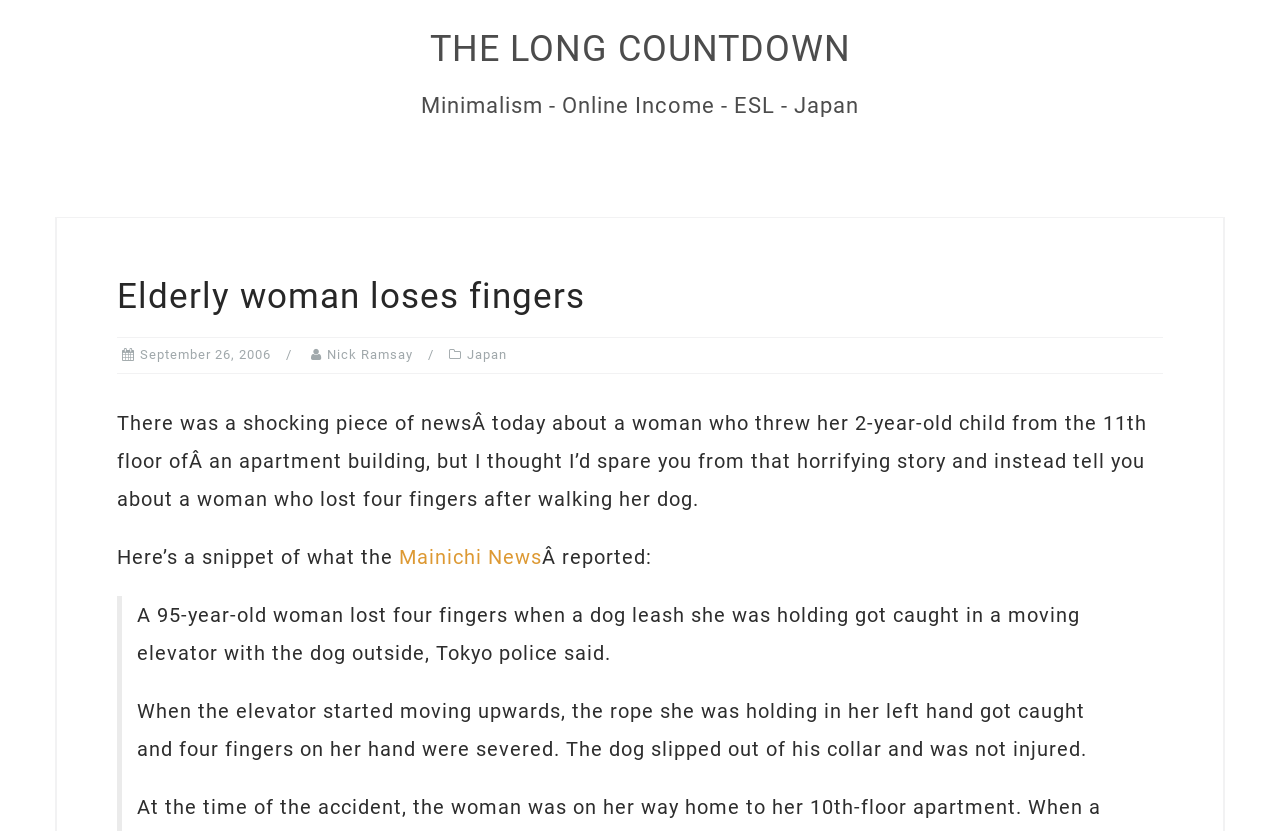What was the woman doing when she lost her fingers?
Refer to the image and offer an in-depth and detailed answer to the question.

The answer can be inferred from the text 'A 95-year-old woman lost four fingers when a dog leash she was holding got caught in a moving elevator with the dog outside, Tokyo police said.' which implies that the woman was walking her dog when the incident occurred.